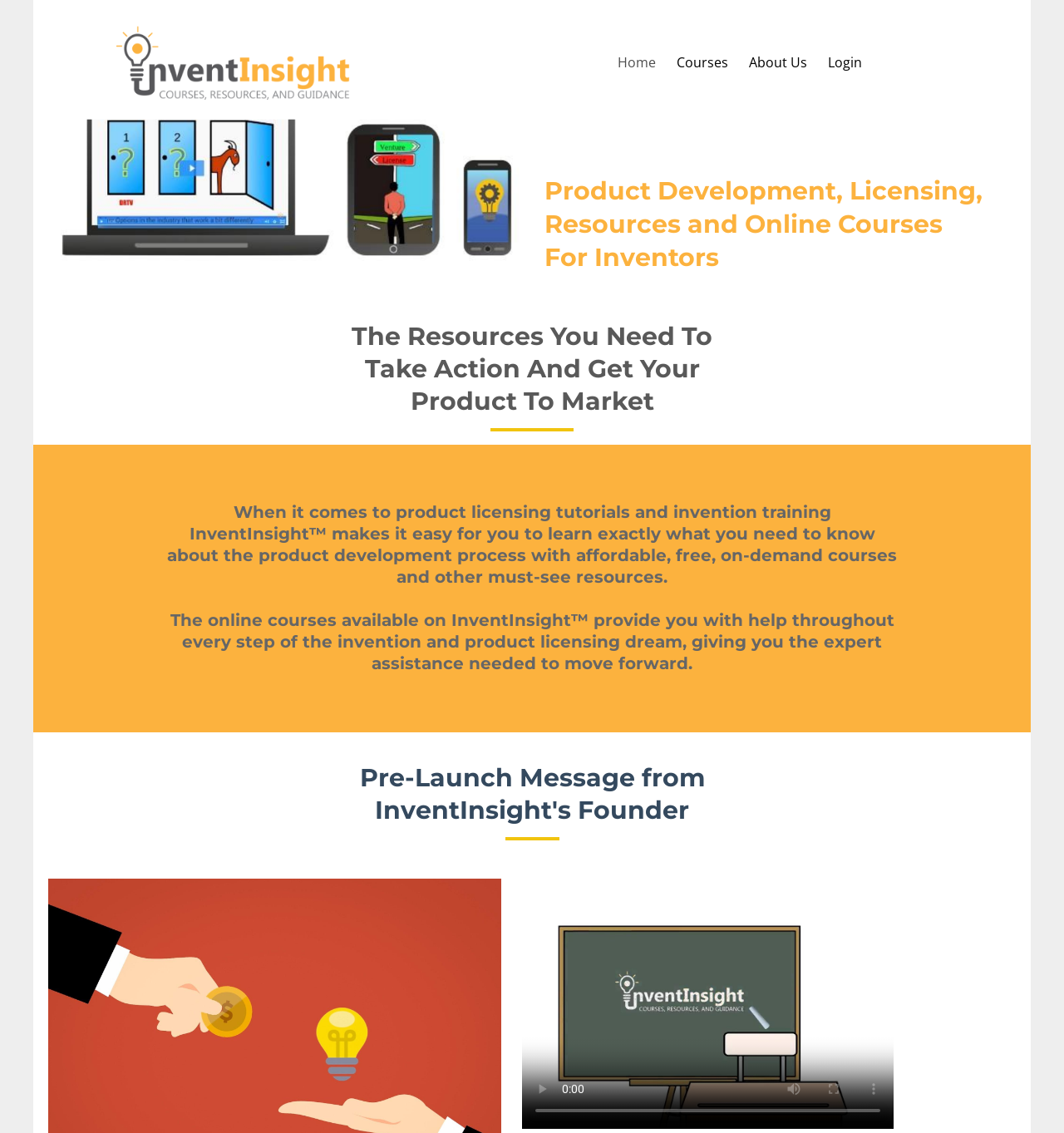What is the orientation of the separator elements?
Observe the image and answer the question with a one-word or short phrase response.

Horizontal